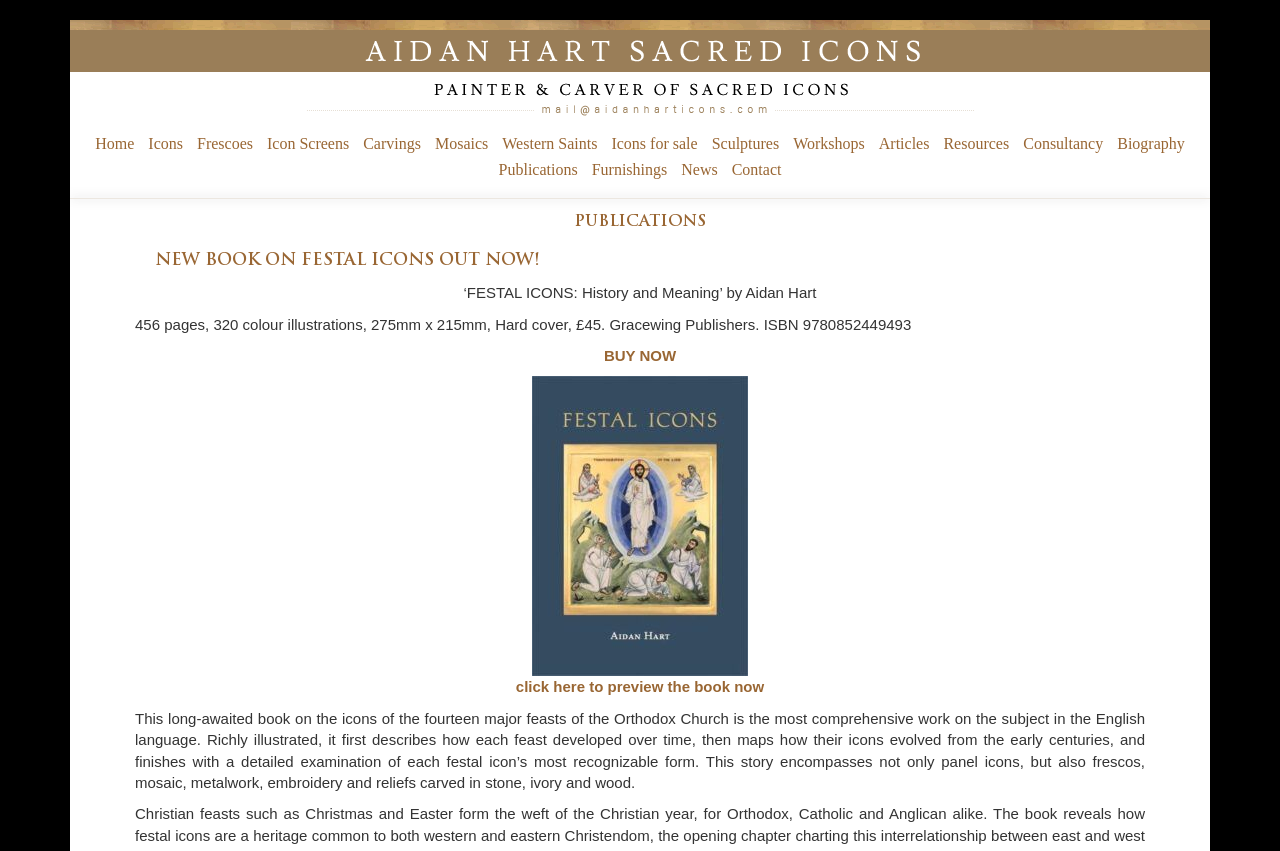Explain the features and main sections of the webpage comprehensively.

The webpage is about Aidan Hart Sacred Icons, a website showcasing the artist's work and publications. At the top, there is a logo image with a link to the website's homepage, accompanied by a smaller image with the text "Painter and carver of sacred icons". Below this, there is a navigation menu with 14 links to different sections of the website, including Home, Icons, Frescoes, and more.

The main content of the page is focused on publications, with a large heading "PUBLICATIONS" at the top. Below this, there is a prominent announcement about a new book, "FESTAL ICONS: History and Meaning", with a heading and a brief description of the book. The book's details, including its title, author, page count, and price, are listed in a paragraph below. There are also two links, "BUY NOW" and "click here to preview the book now", allowing visitors to purchase or preview the book.

A longer text block at the bottom of the page provides more information about the book, describing its comprehensive coverage of the icons of the fourteen major feasts of the Orthodox Church, including their development over time and their evolution in different art forms.